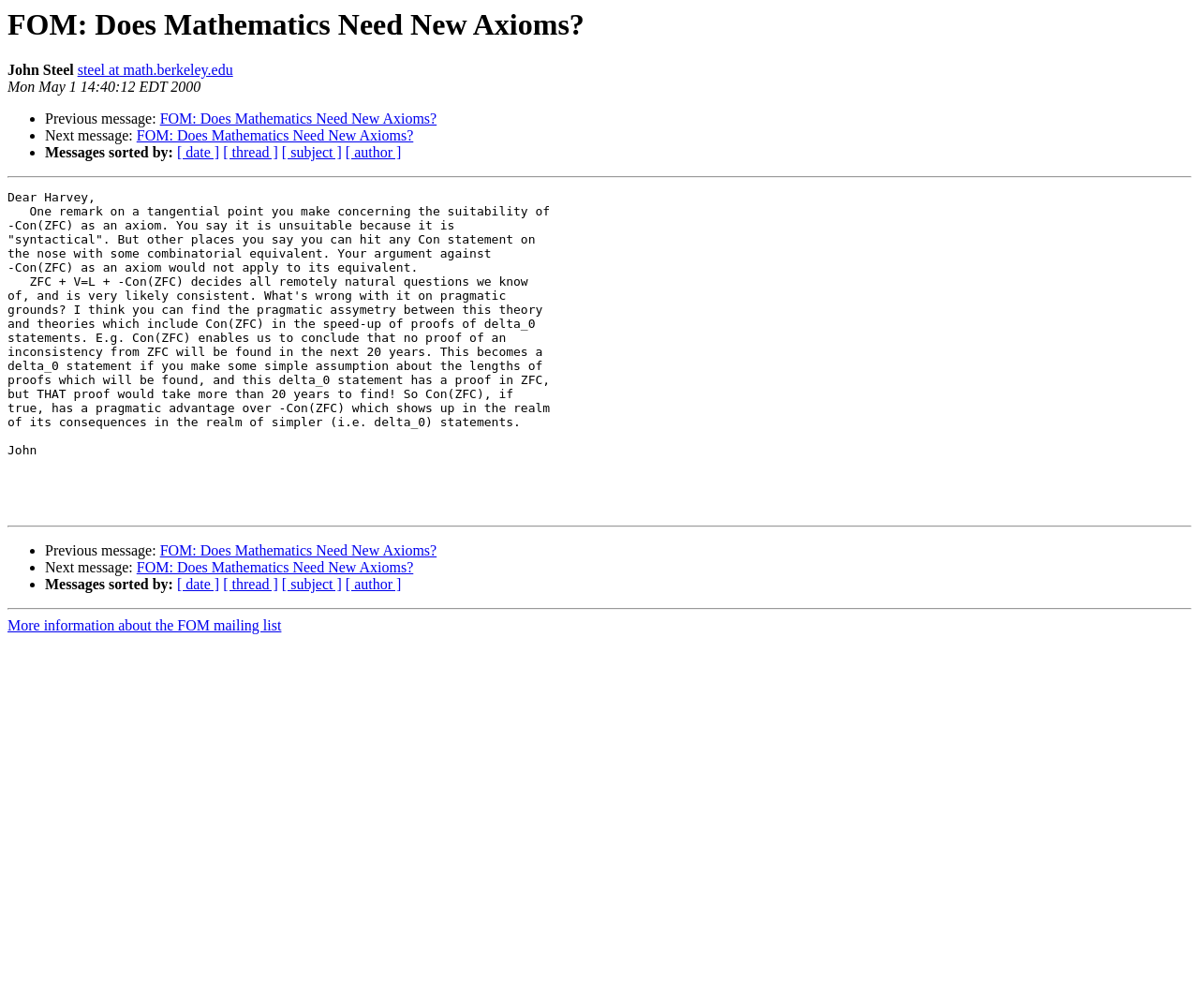Please give the bounding box coordinates of the area that should be clicked to fulfill the following instruction: "Sort messages by date". The coordinates should be in the format of four float numbers from 0 to 1, i.e., [left, top, right, bottom].

[0.148, 0.144, 0.183, 0.159]